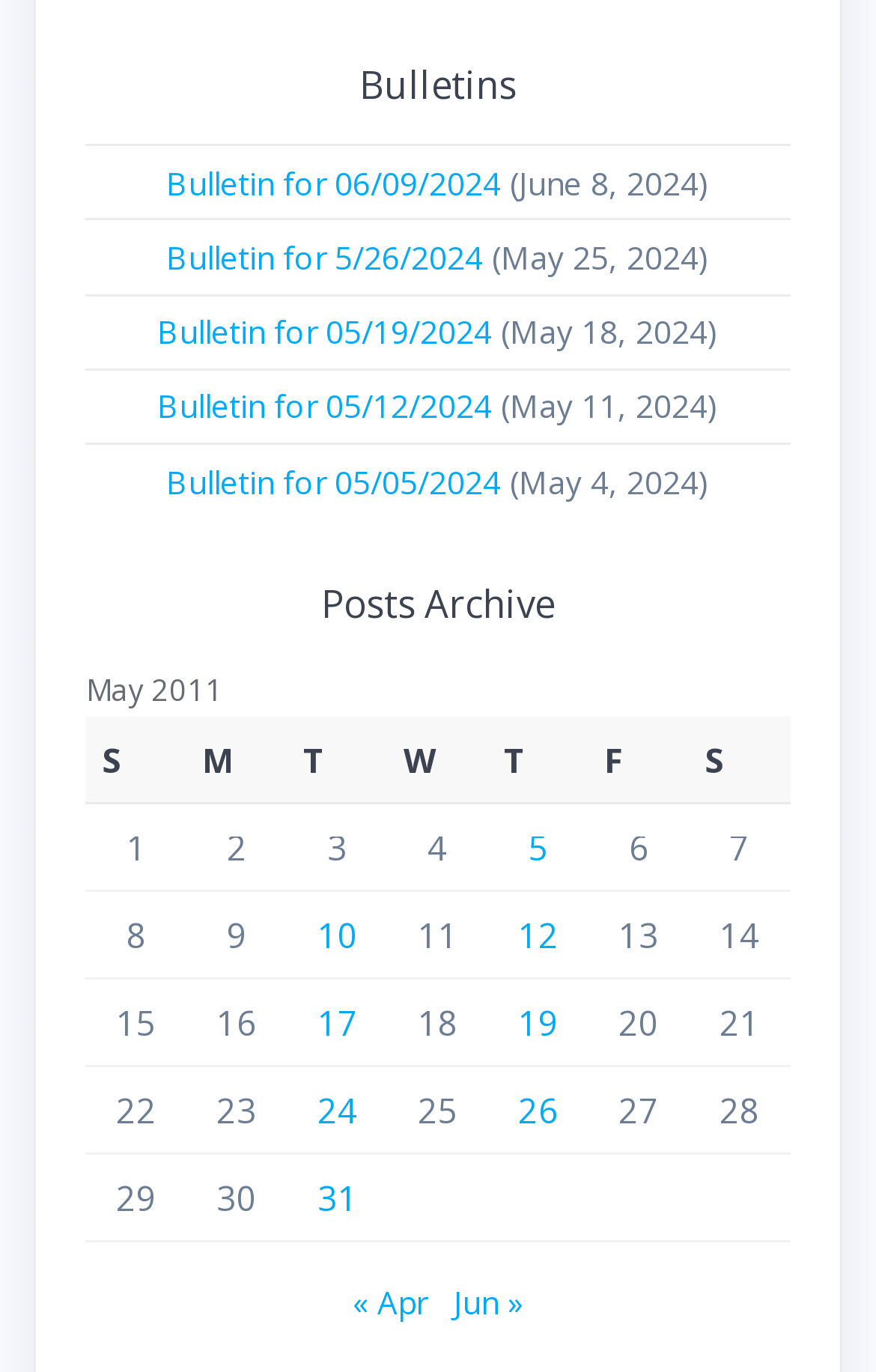Find the bounding box coordinates for the area you need to click to carry out the instruction: "Submit the form". The coordinates should be four float numbers between 0 and 1, indicated as [left, top, right, bottom].

None